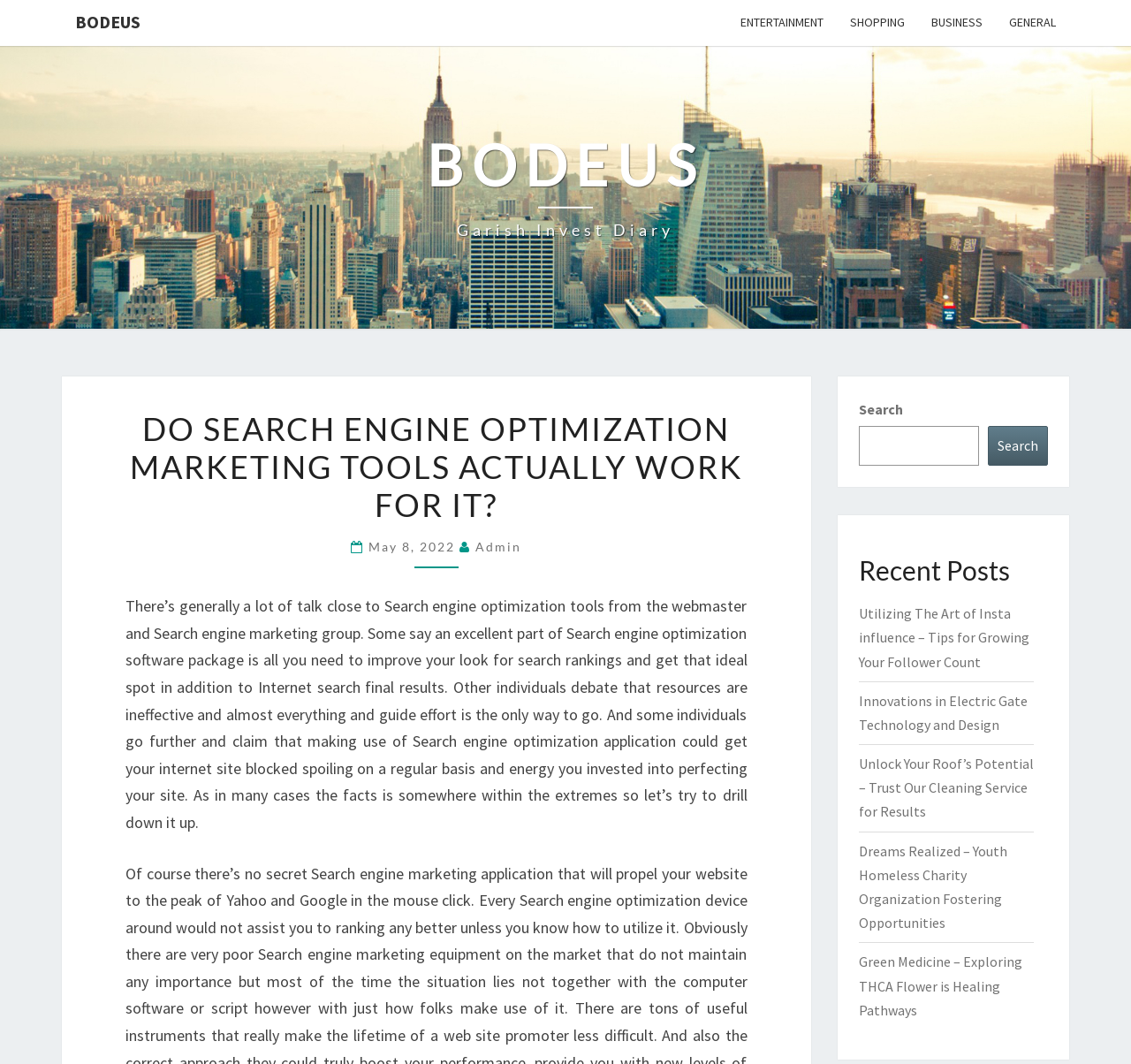Find and provide the bounding box coordinates for the UI element described here: "Shopping". The coordinates should be given as four float numbers between 0 and 1: [left, top, right, bottom].

[0.74, 0.0, 0.812, 0.043]